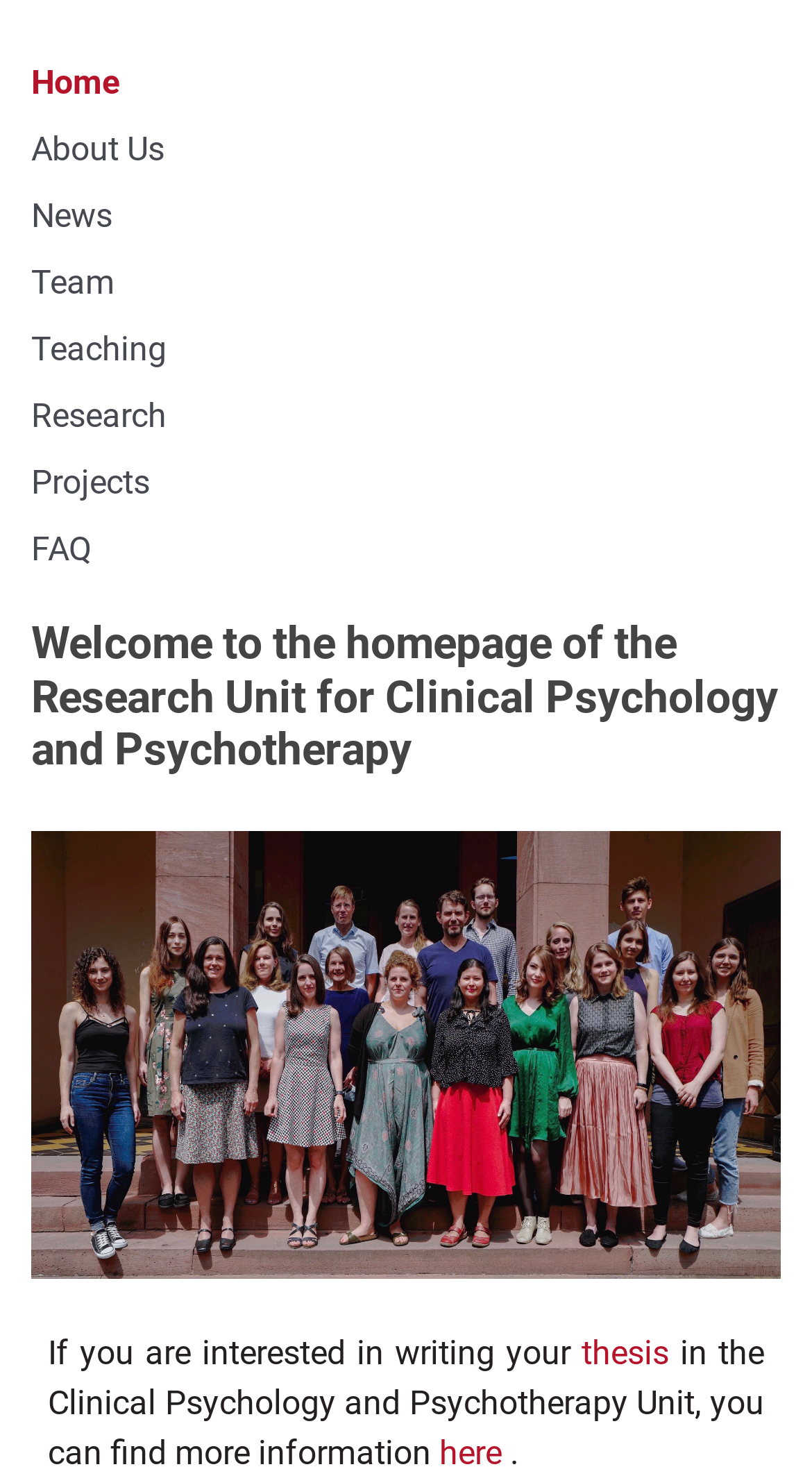Determine the bounding box of the UI component based on this description: "About Us". The bounding box coordinates should be four float values between 0 and 1, i.e., [left, top, right, bottom].

[0.038, 0.087, 0.203, 0.114]